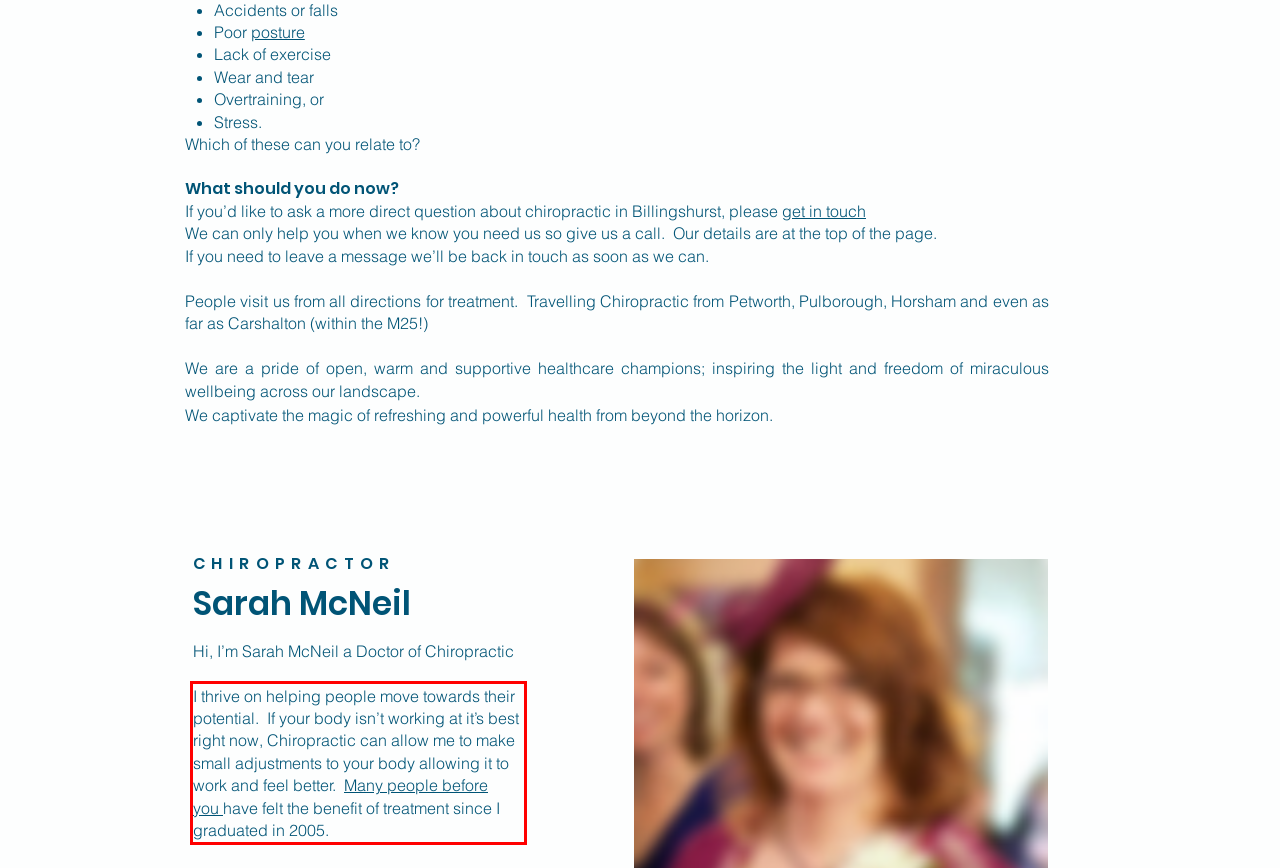You have a screenshot of a webpage where a UI element is enclosed in a red rectangle. Perform OCR to capture the text inside this red rectangle.

I thrive on helping people move towards their potential. If your body isn’t working at it’s best right now, Chiropractic can allow me to make small adjustments to your body allowing it to work and feel better. Many people before you have felt the benefit of treatment since I graduated in 2005.